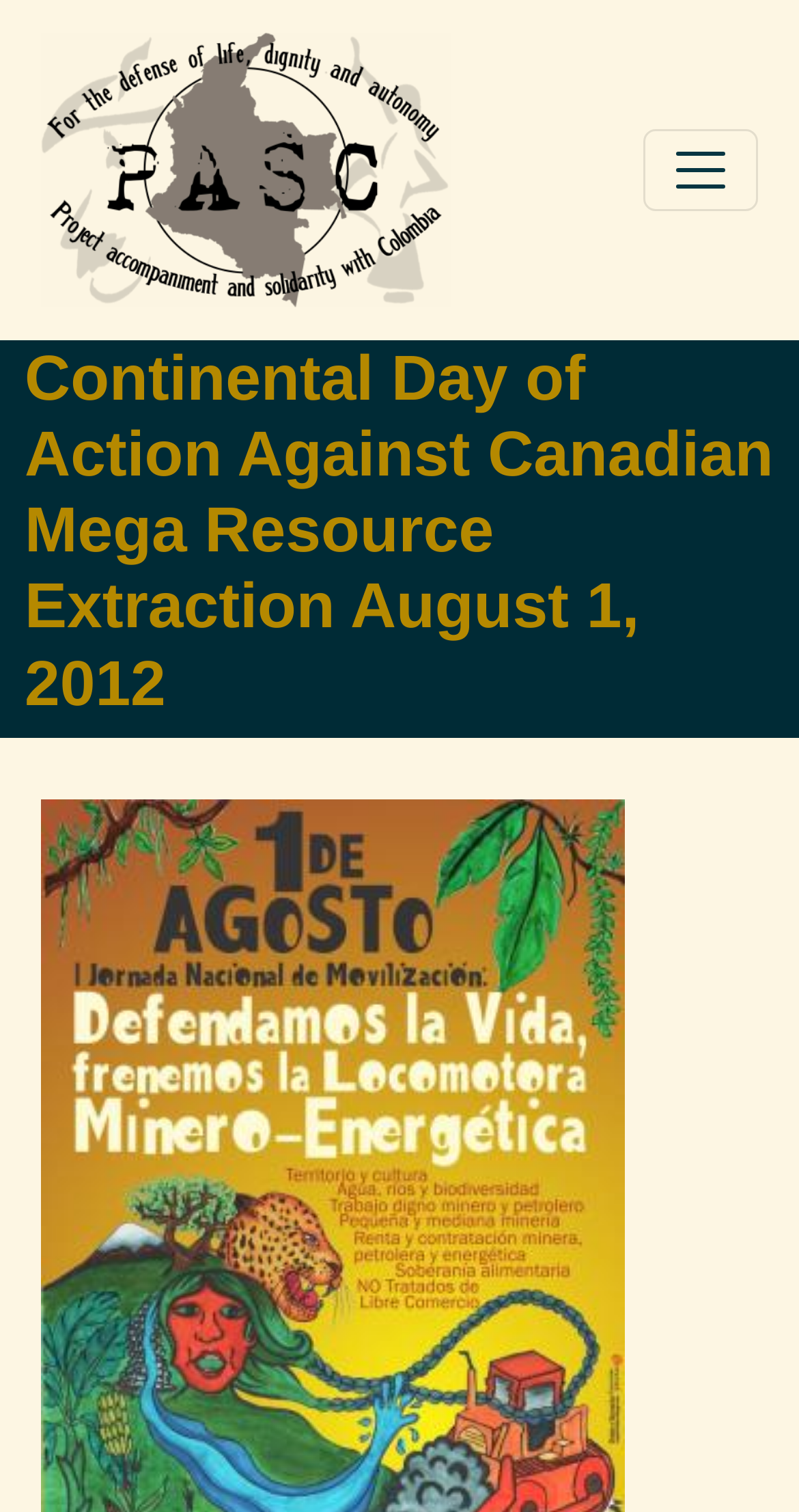What is the purpose of the website?
Make sure to answer the question with a detailed and comprehensive explanation.

Based on the meta description and the content of the webpage, it appears that the website is dedicated to supporting communities in the global south that are resisting the exploitative practices of the mega resource extractive industry. The website seems to be a platform for these communities to organize and take action against such practices.